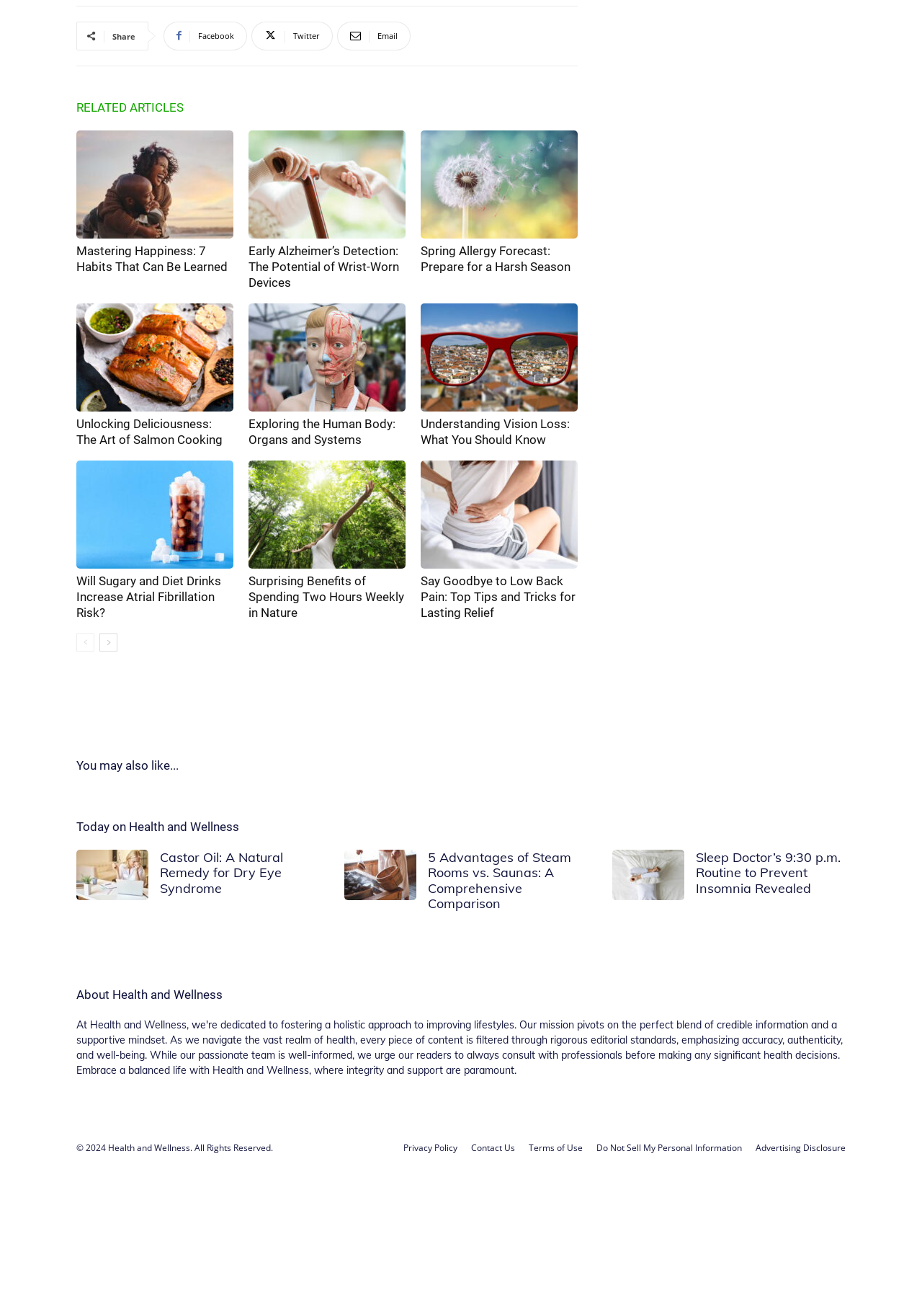Provide the bounding box for the UI element matching this description: "aria-label="prev-page"".

[0.083, 0.481, 0.102, 0.495]